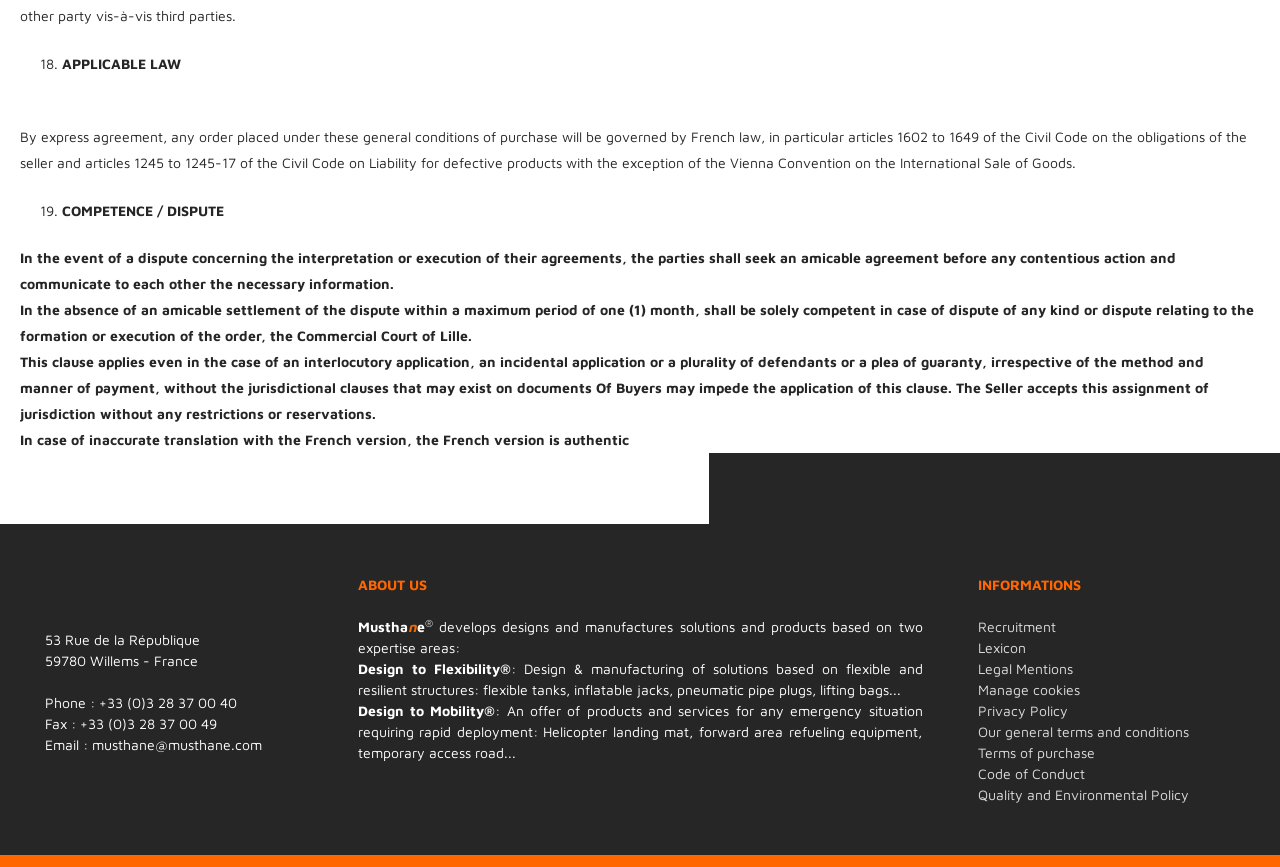Identify the bounding box coordinates of the element to click to follow this instruction: 'Contact the company by phone'. Ensure the coordinates are four float values between 0 and 1, provided as [left, top, right, bottom].

[0.035, 0.8, 0.185, 0.82]